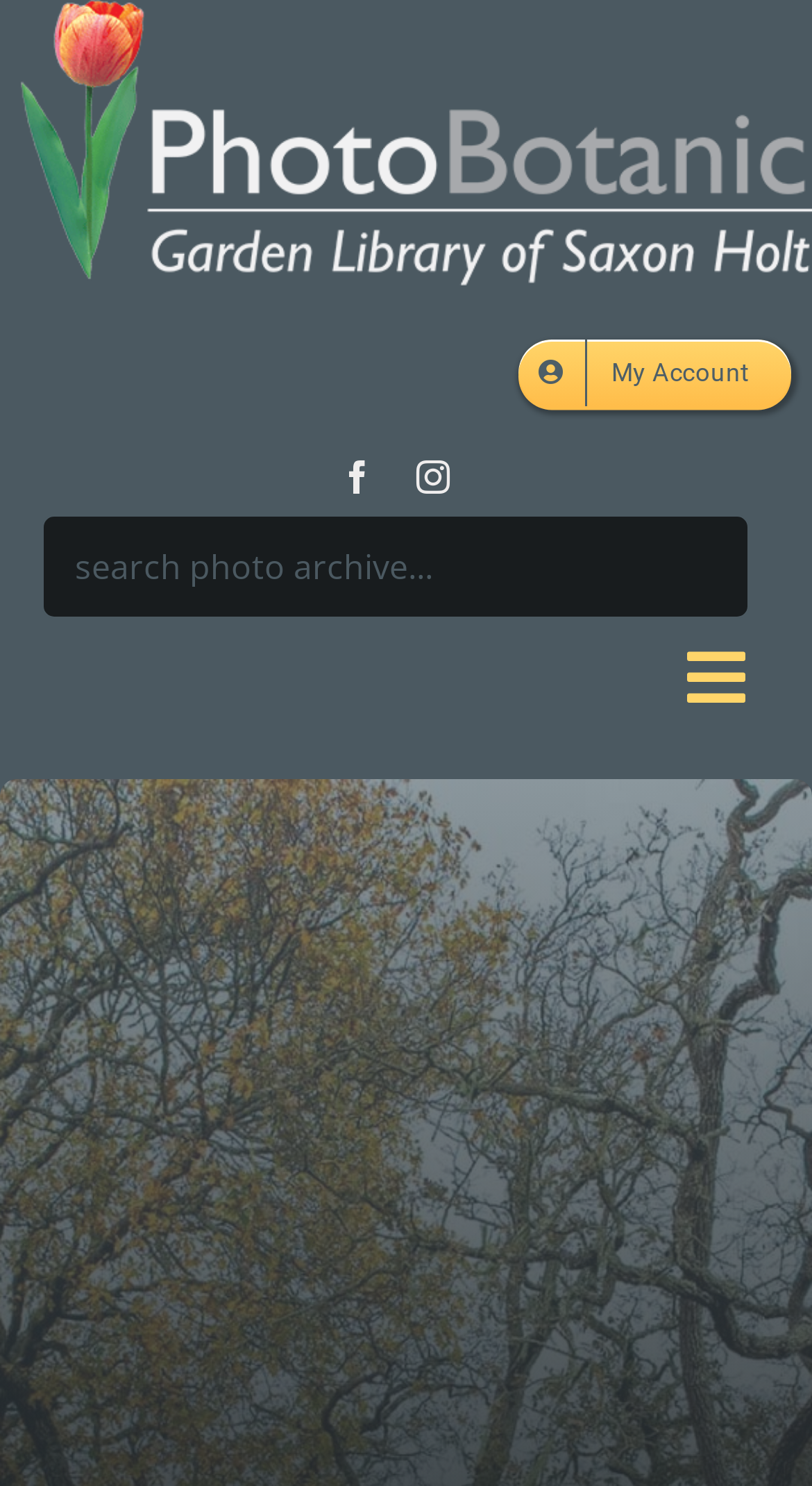How many social media links are there?
Your answer should be a single word or phrase derived from the screenshot.

2